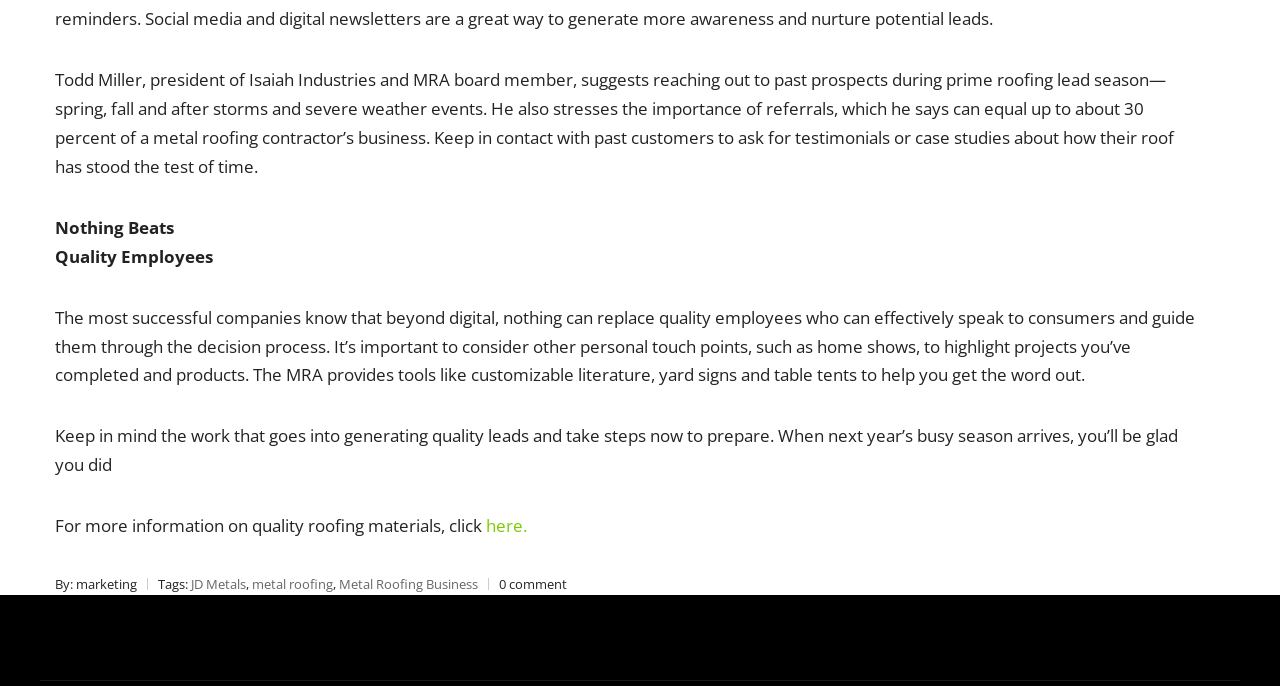Please answer the following query using a single word or phrase: 
How many comments are there on this article?

0